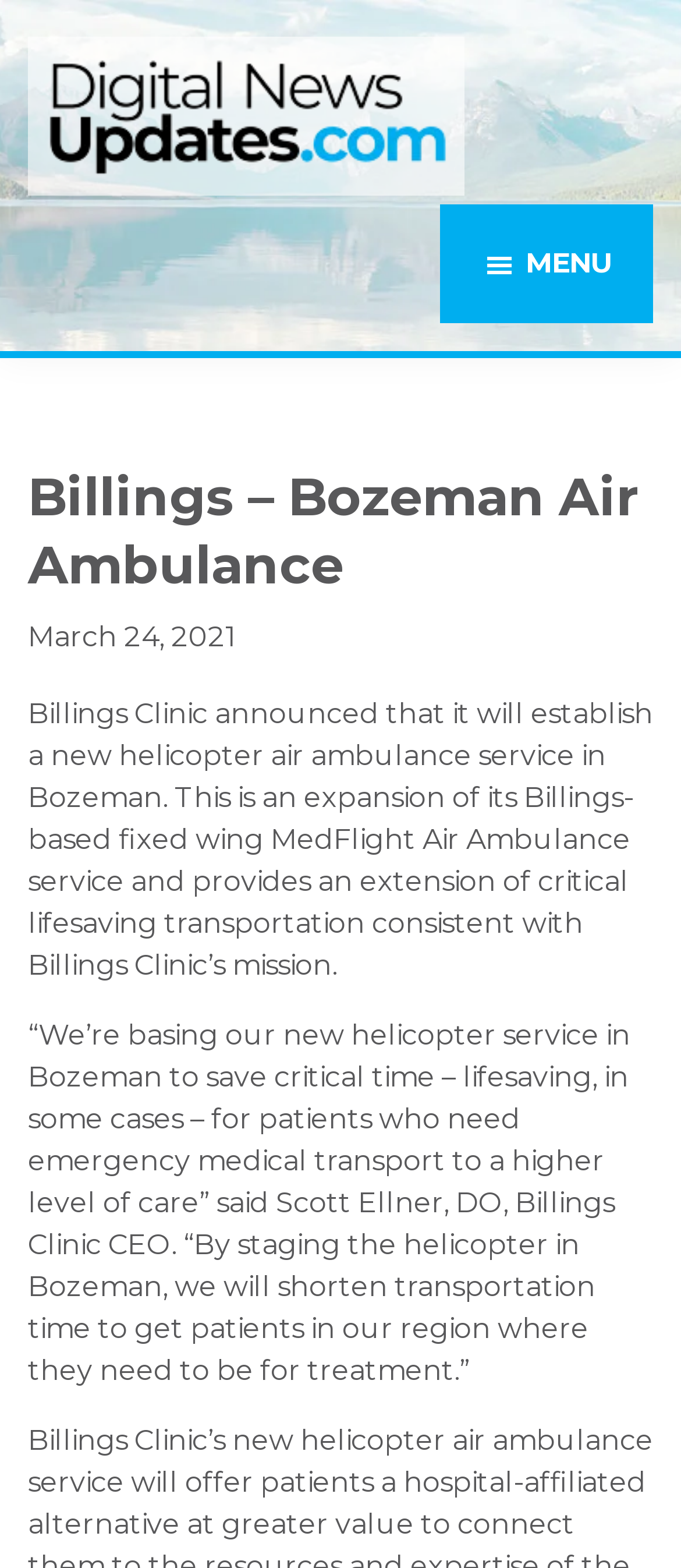Please respond to the question with a concise word or phrase:
When was the announcement made?

March 24, 2021